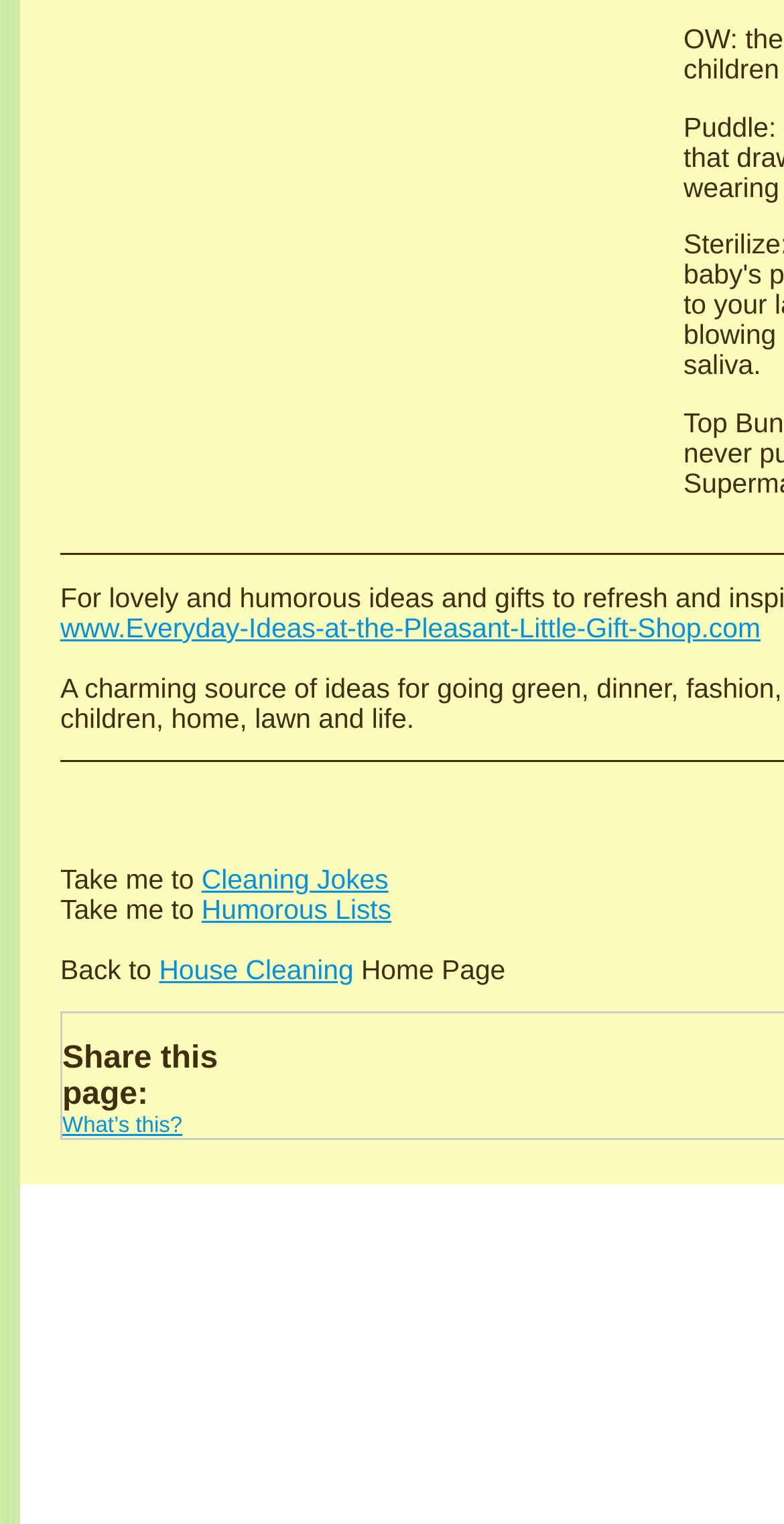Respond concisely with one word or phrase to the following query:
What is the text above the 'Cleaning Jokes' link?

Take me to